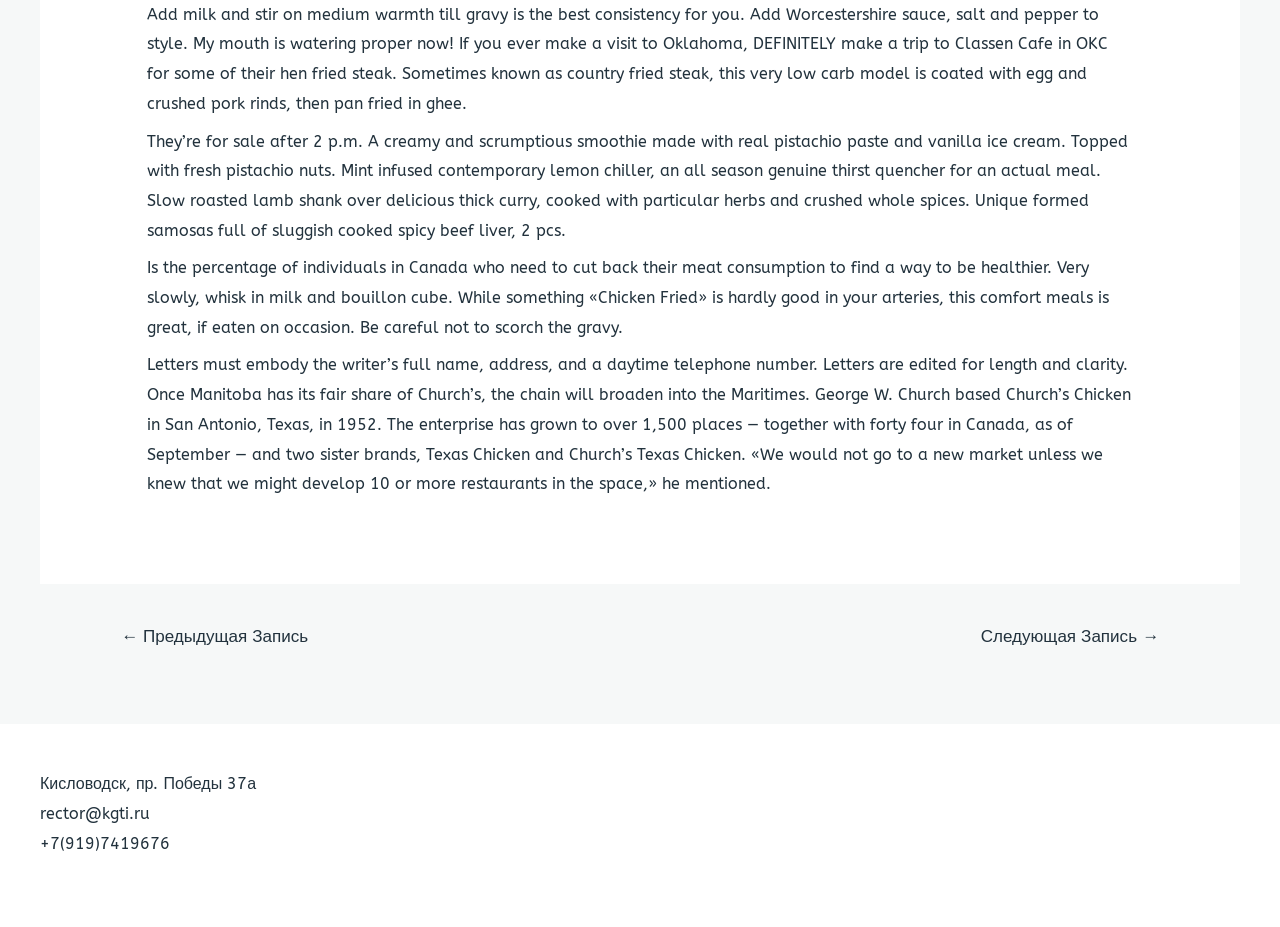Find the bounding box coordinates of the UI element according to this description: "← Предыдущая Запись".

[0.074, 0.667, 0.261, 0.71]